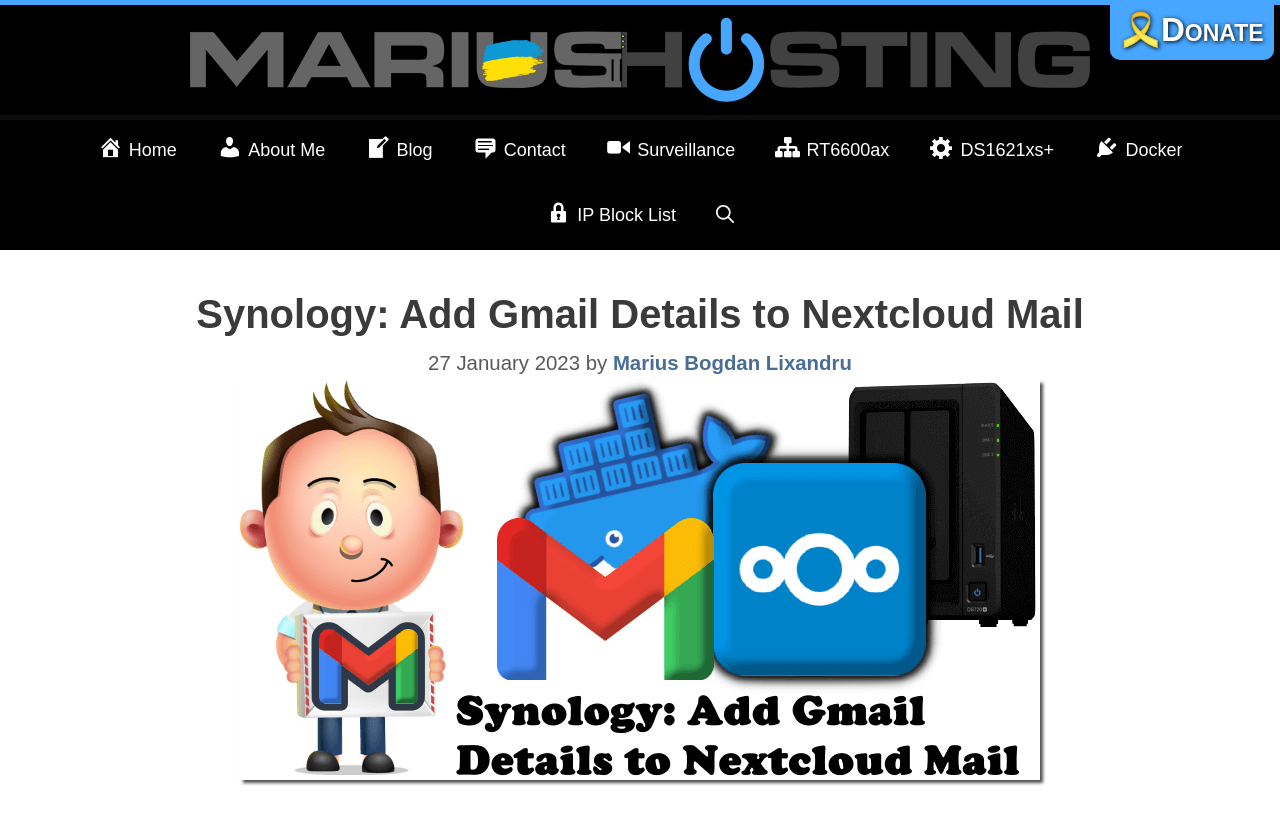Could you indicate the bounding box coordinates of the region to click in order to complete this instruction: "select a category from the 'CATEGORIES' section".

None